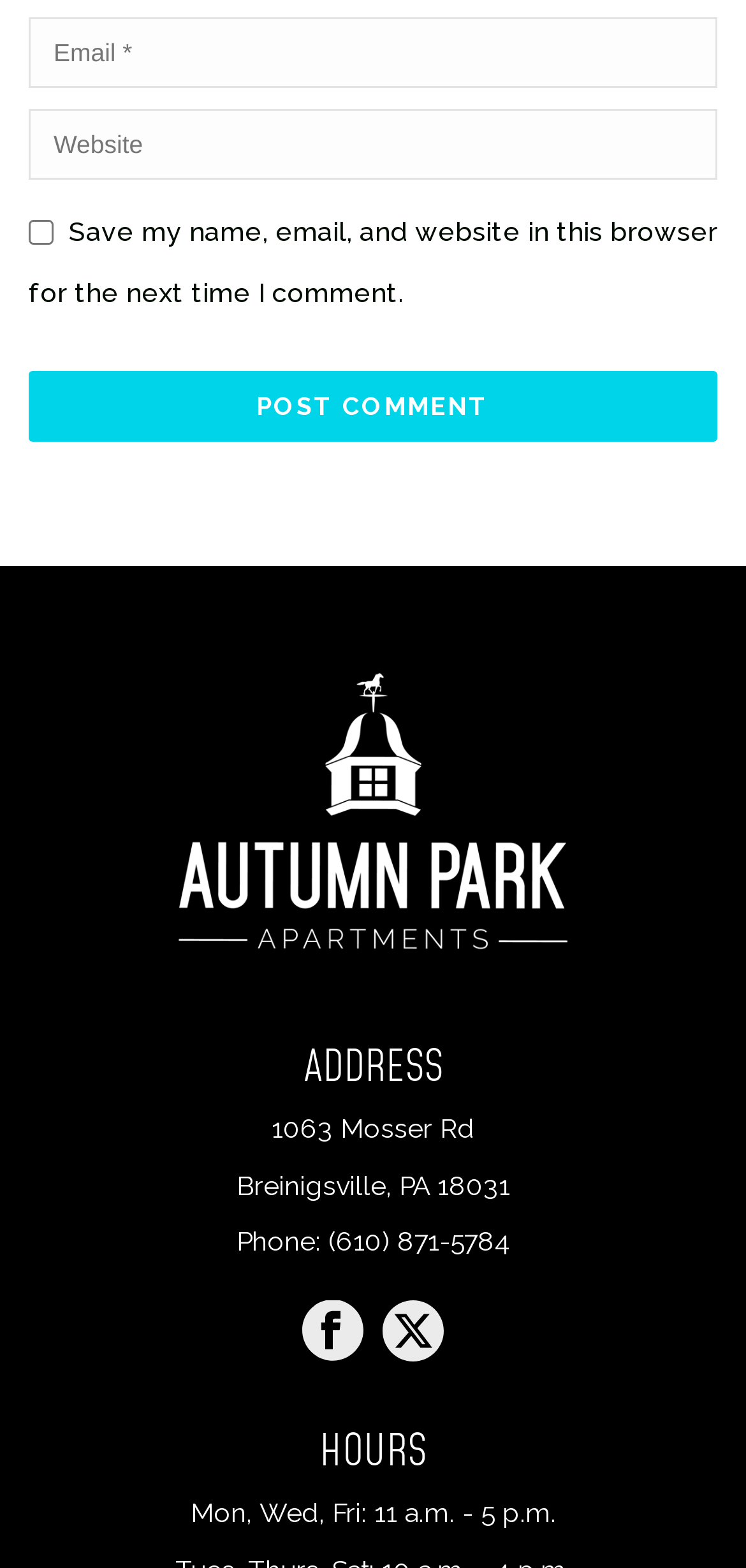Determine the bounding box coordinates for the area that needs to be clicked to fulfill this task: "Enter email address". The coordinates must be given as four float numbers between 0 and 1, i.e., [left, top, right, bottom].

[0.038, 0.011, 0.962, 0.056]